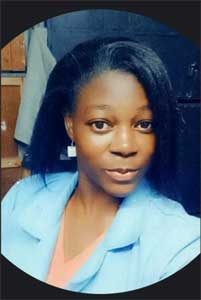What is the atmosphere of the indoor space?
Use the information from the image to give a detailed answer to the question.

The caption describes the backdrop as a subtly lit indoor space with wooden elements, which implies a warm and inviting atmosphere, hence the description of it being cozy.